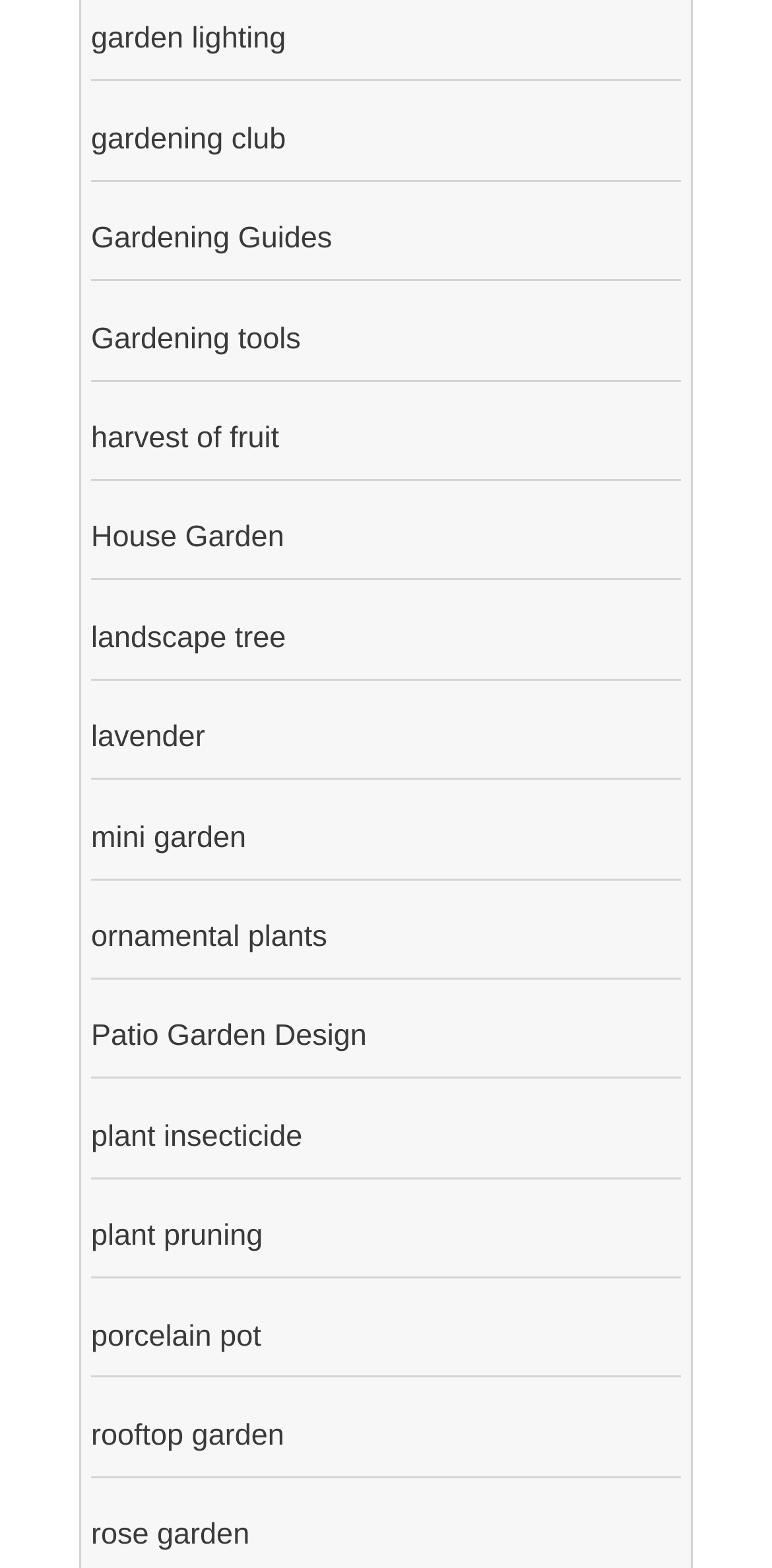Please answer the following question using a single word or phrase: 
What is the last gardening topic?

rose garden